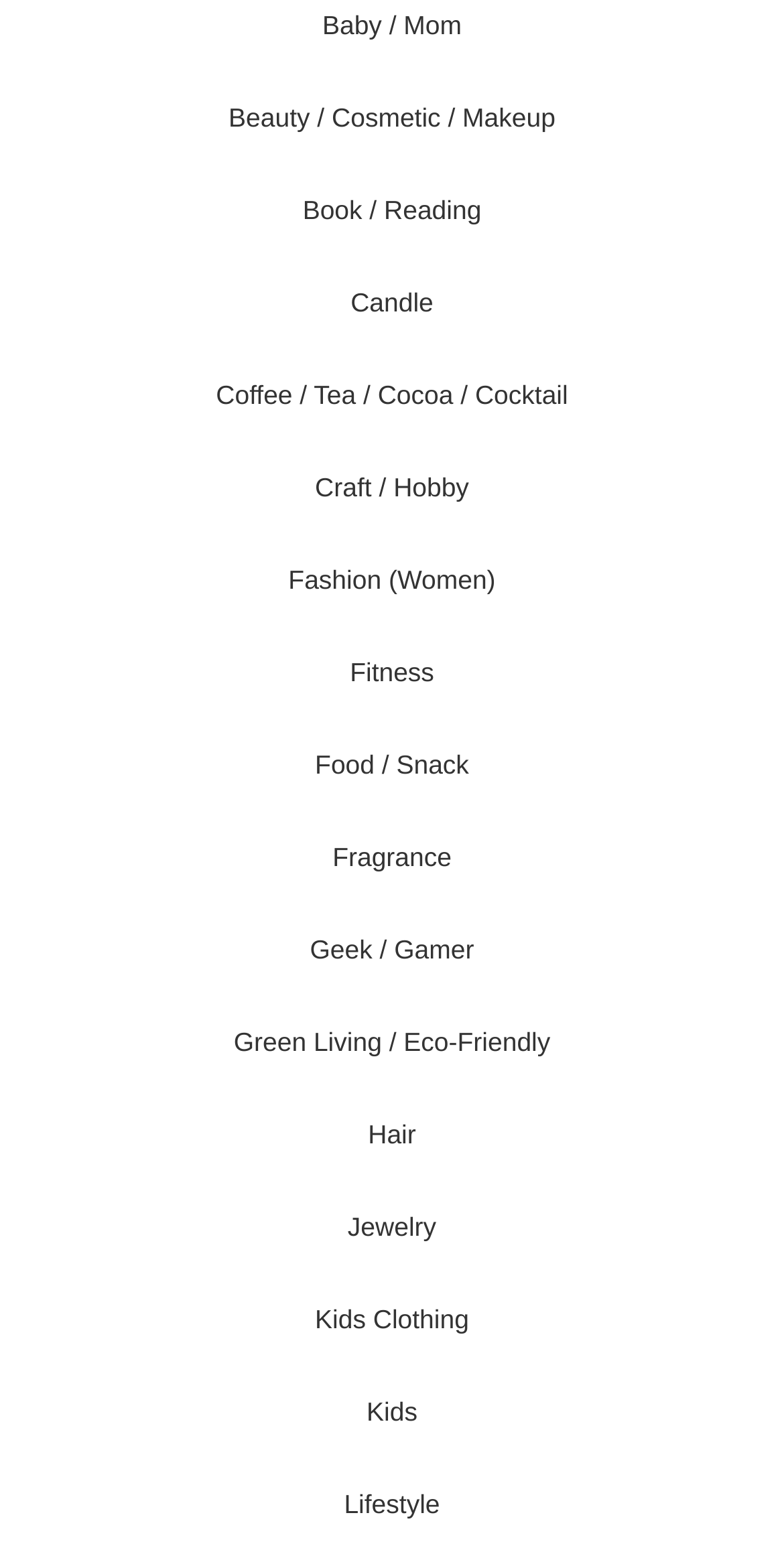Please specify the bounding box coordinates of the region to click in order to perform the following instruction: "Browse Food / Snack".

[0.402, 0.478, 0.598, 0.497]